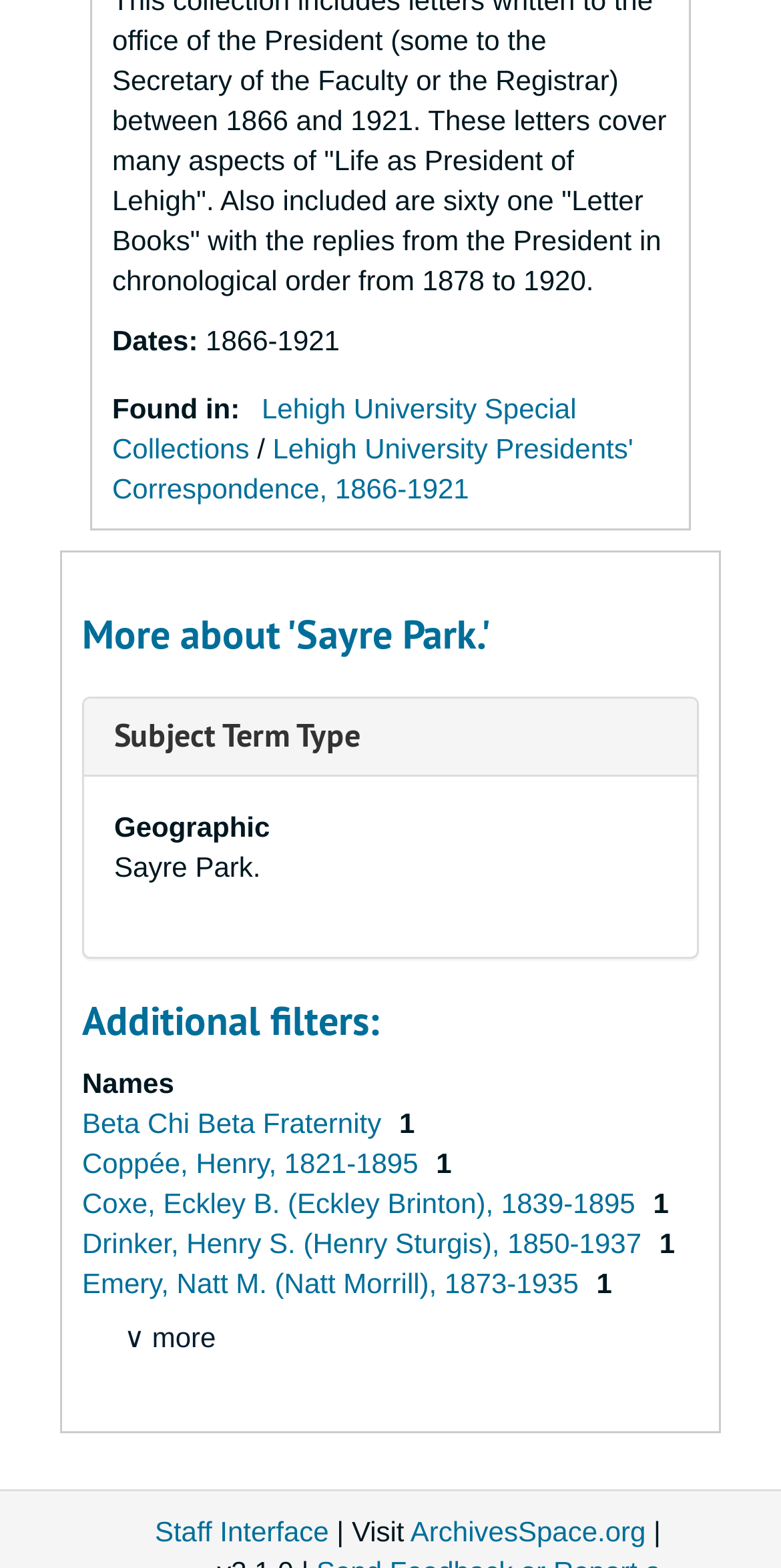Pinpoint the bounding box coordinates of the element that must be clicked to accomplish the following instruction: "View more filters". The coordinates should be in the format of four float numbers between 0 and 1, i.e., [left, top, right, bottom].

[0.159, 0.842, 0.276, 0.862]